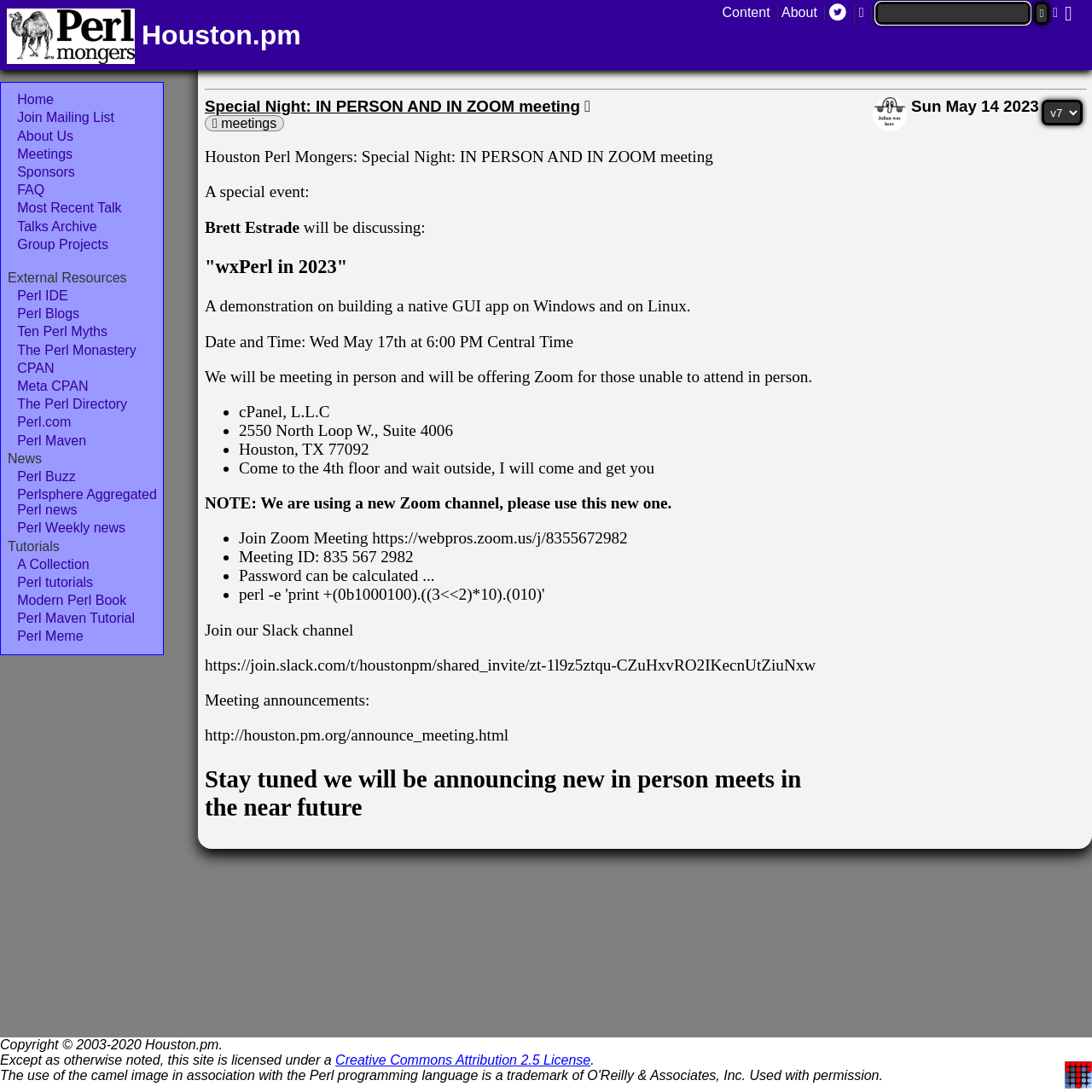What is the date and time of the event?
Refer to the screenshot and deliver a thorough answer to the question presented.

I found the answer by reading the text 'Date and Time: Wed May 17th at 6:00 PM Central Time' which indicates the date and time of the event.